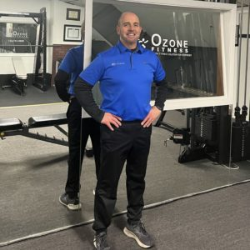What is reflected in the large window behind Robert?
Based on the image, respond with a single word or phrase.

O-Zone Fitness logo